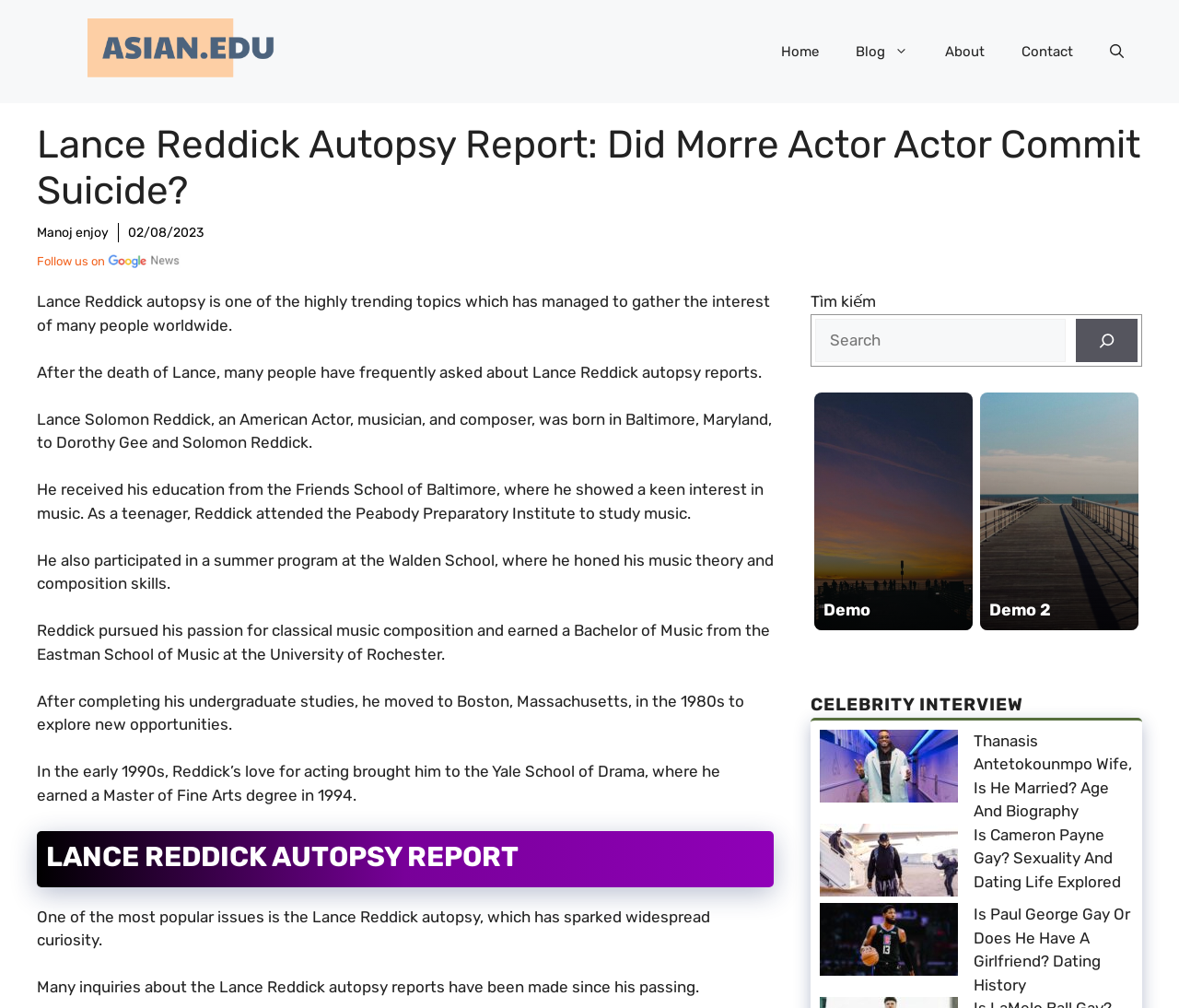Specify the bounding box coordinates of the area to click in order to follow the given instruction: "Click on the 'Home' link."

[0.647, 0.024, 0.71, 0.078]